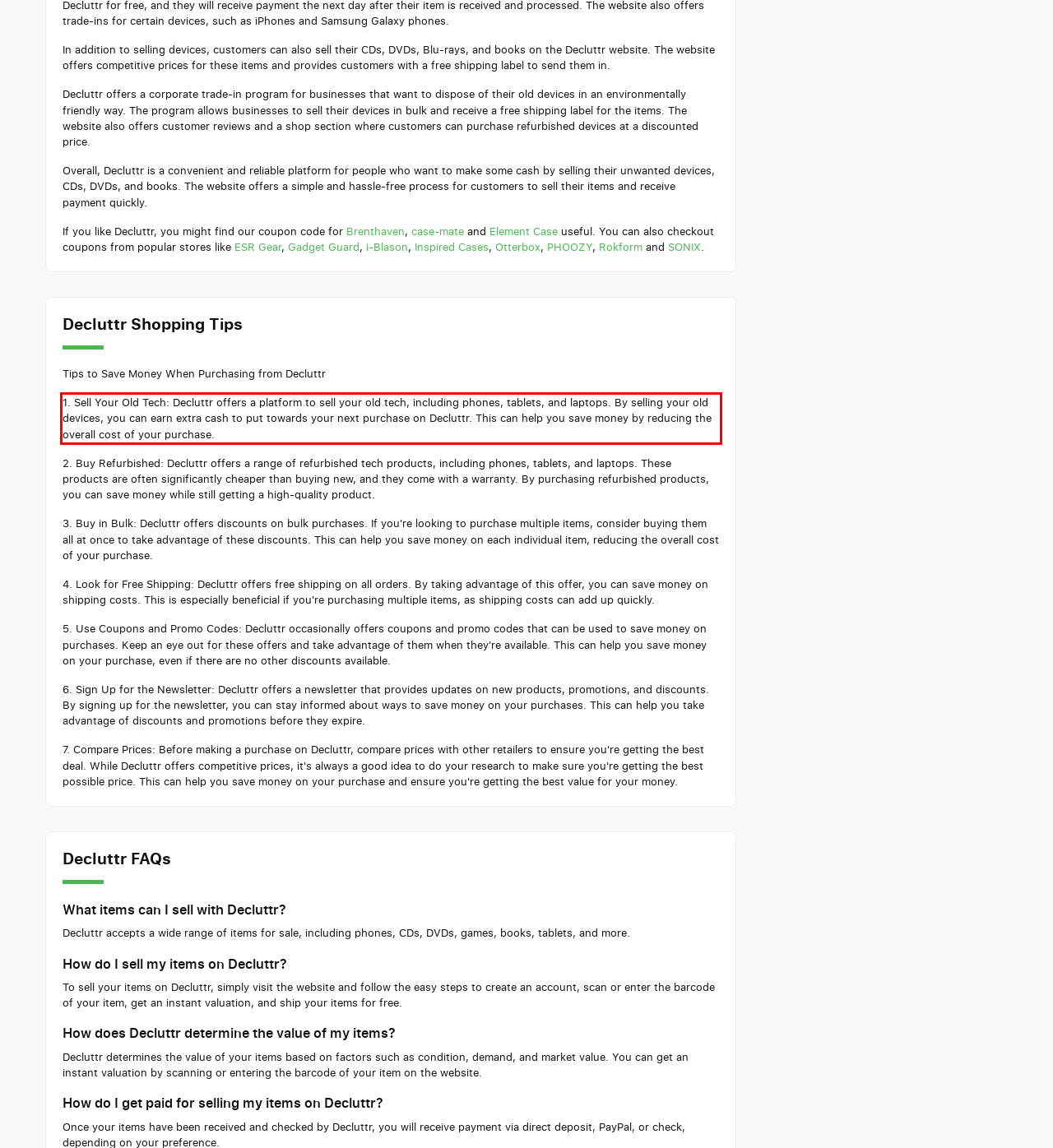Your task is to recognize and extract the text content from the UI element enclosed in the red bounding box on the webpage screenshot.

1. Sell Your Old Tech: Decluttr offers a platform to sell your old tech, including phones, tablets, and laptops. By selling your old devices, you can earn extra cash to put towards your next purchase on Decluttr. This can help you save money by reducing the overall cost of your purchase.